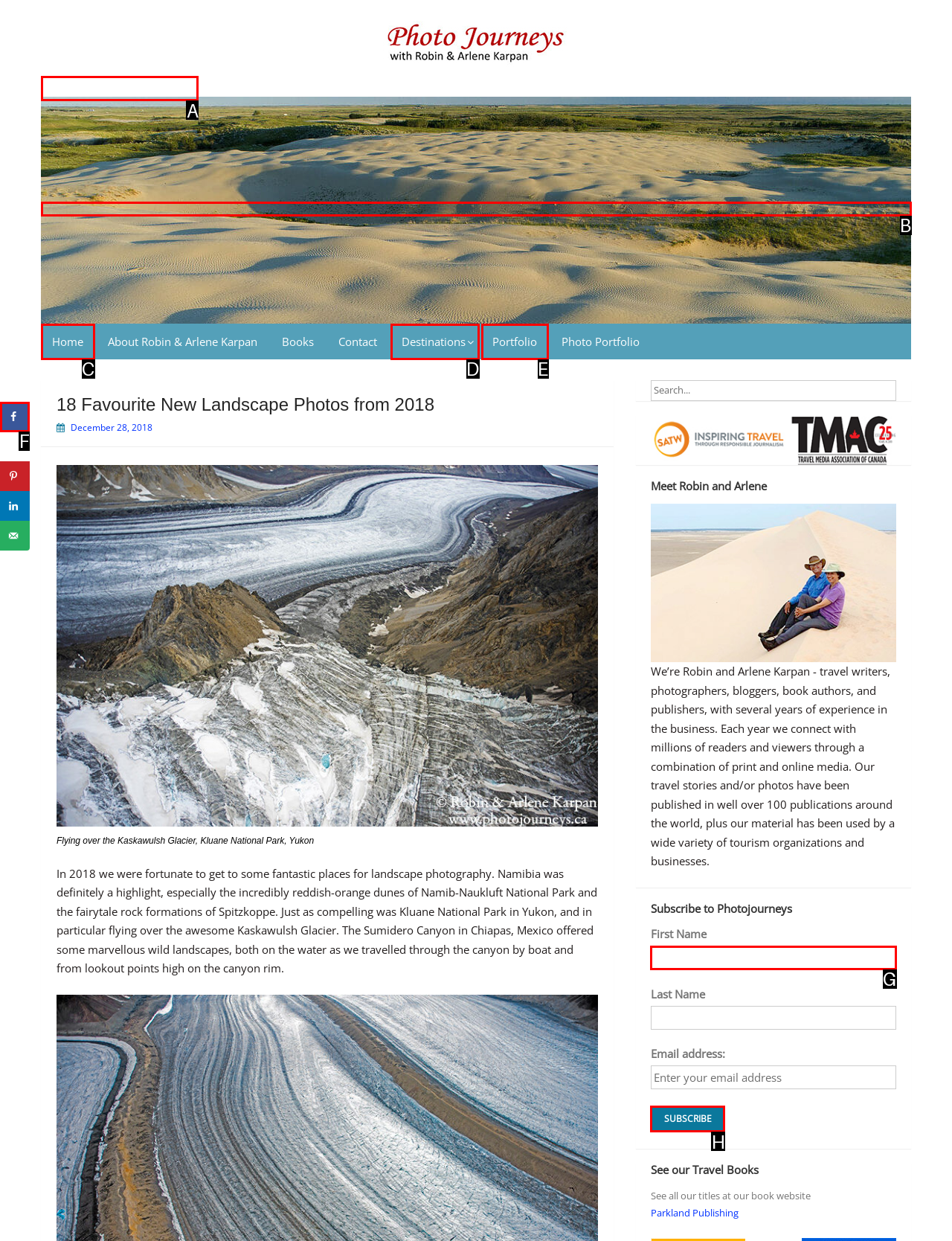Find the HTML element to click in order to complete this task: Share on Facebook
Answer with the letter of the correct option.

F